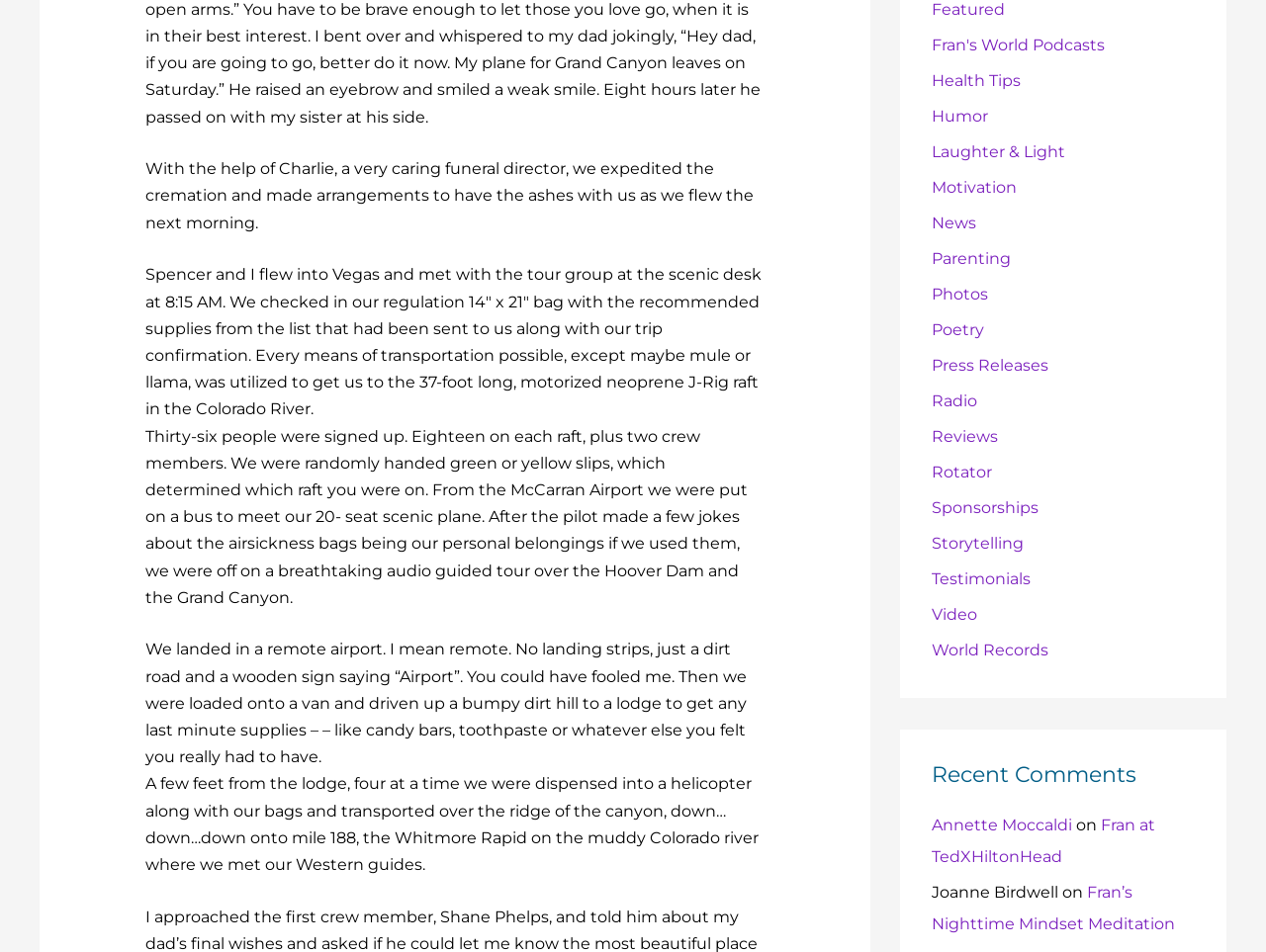How many links are there in the top section?
Craft a detailed and extensive response to the question.

The top section of the webpage contains a list of links categorized by topic. There are 18 links in total, ranging from 'Featured' to 'World Records'. These links likely lead to different sections or articles on the webpage.